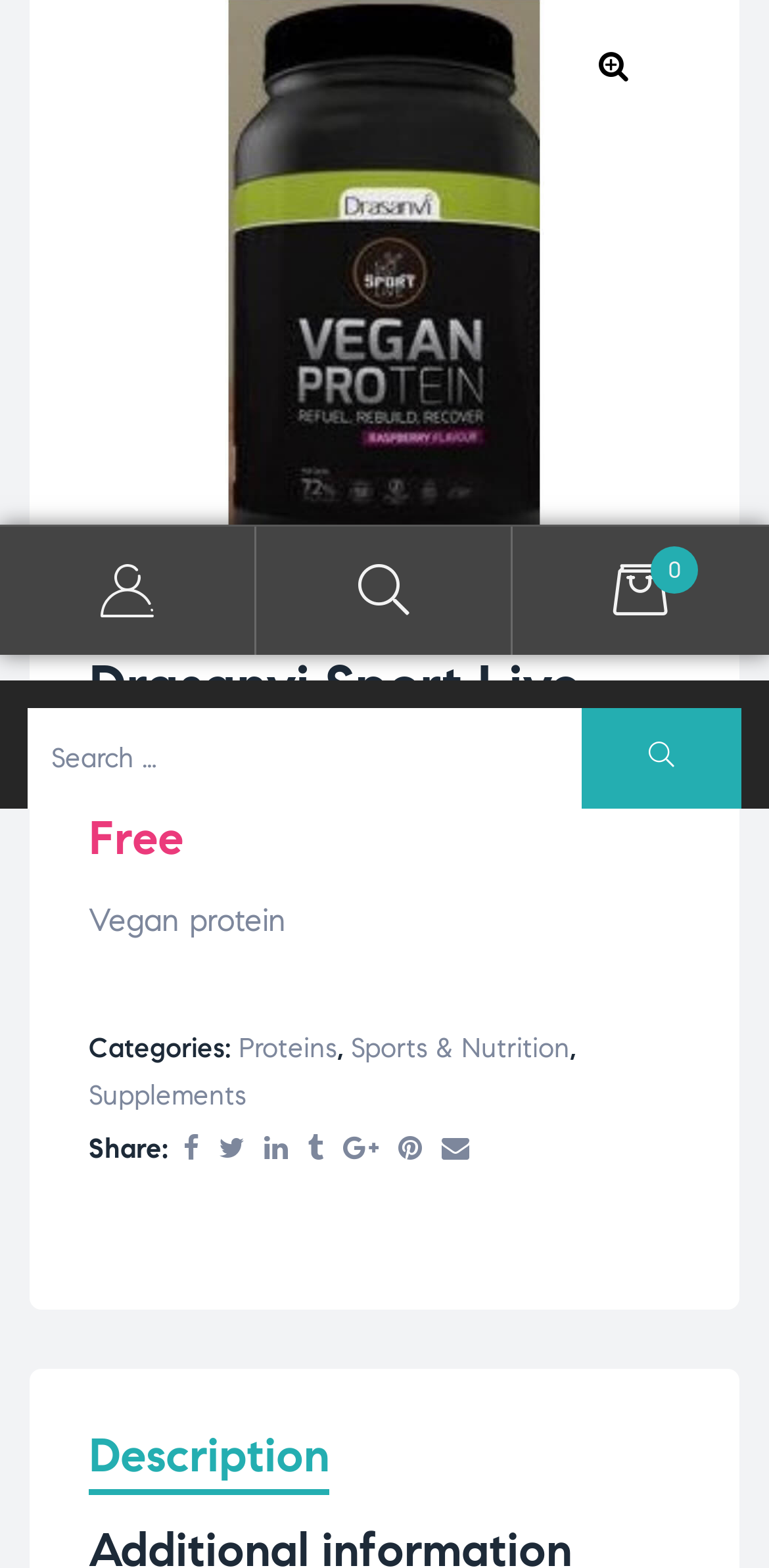Given the description "Sports & Nutrition", provide the bounding box coordinates of the corresponding UI element.

[0.456, 0.658, 0.741, 0.679]